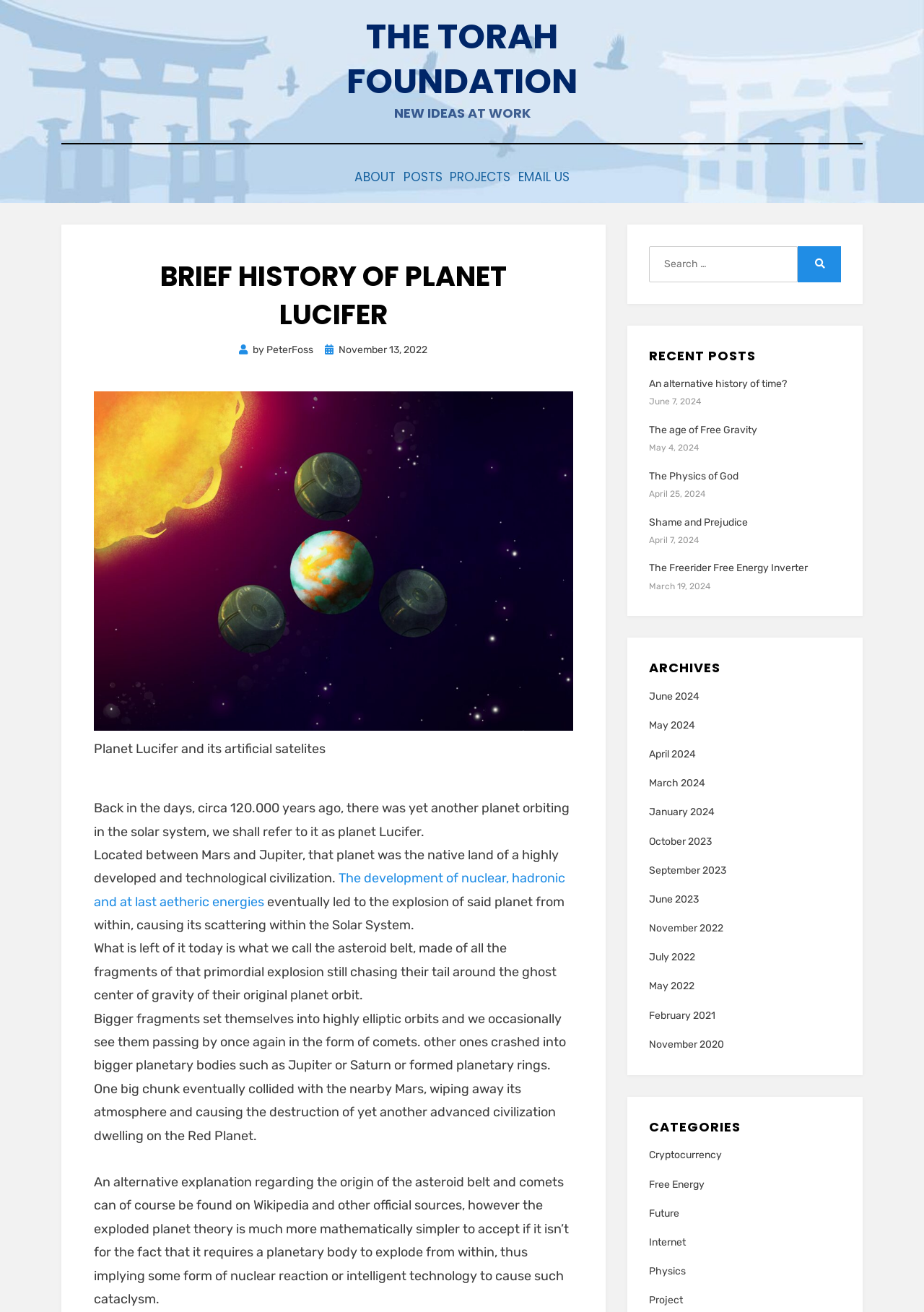Utilize the information from the image to answer the question in detail:
What is the purpose of the search box?

The search box is located in the sidebar and is labeled 'Search for:', suggesting that it is intended for searching for posts on the website.